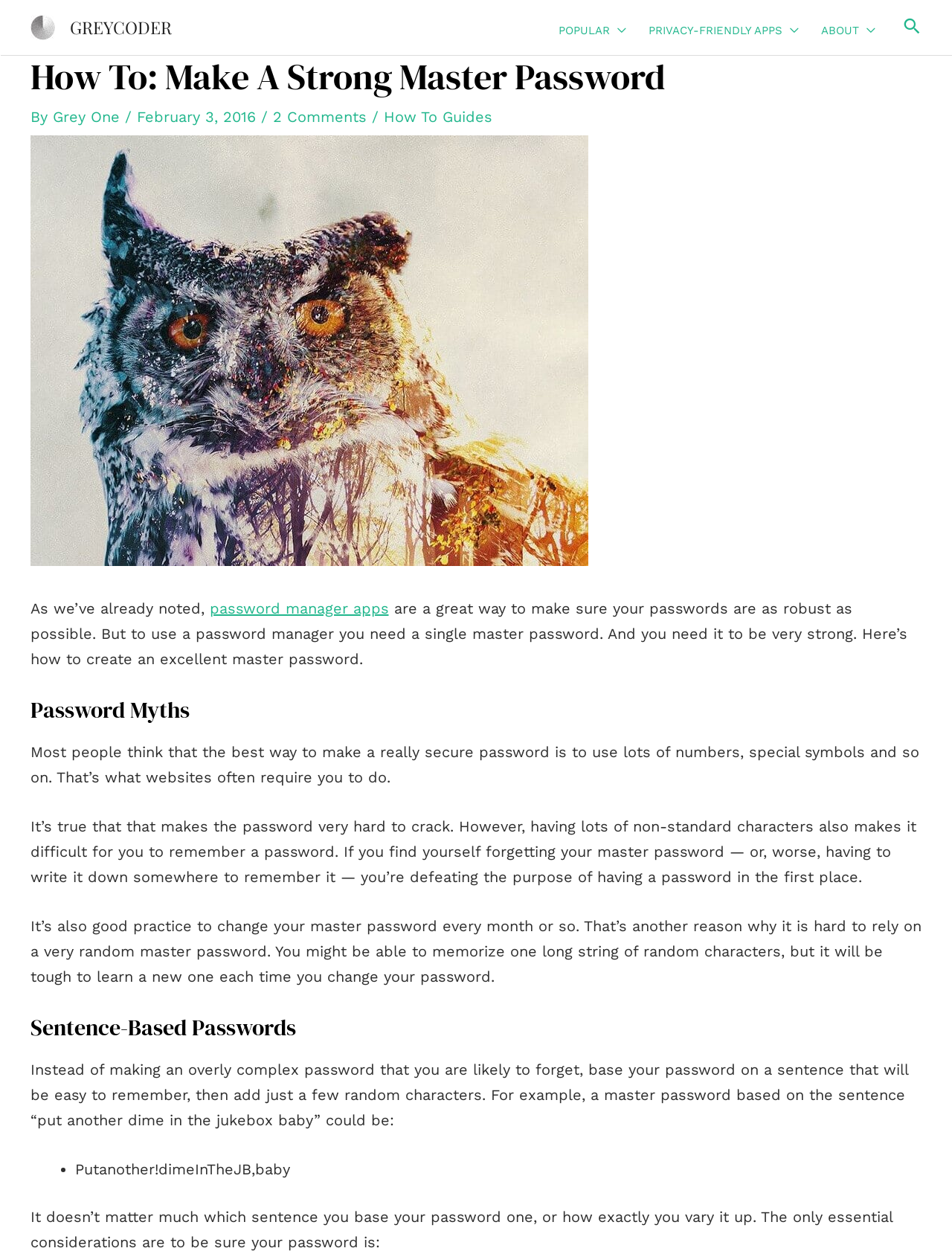Pinpoint the bounding box coordinates of the area that should be clicked to complete the following instruction: "Click on the GreyCoder link". The coordinates must be given as four float numbers between 0 and 1, i.e., [left, top, right, bottom].

[0.032, 0.014, 0.057, 0.028]